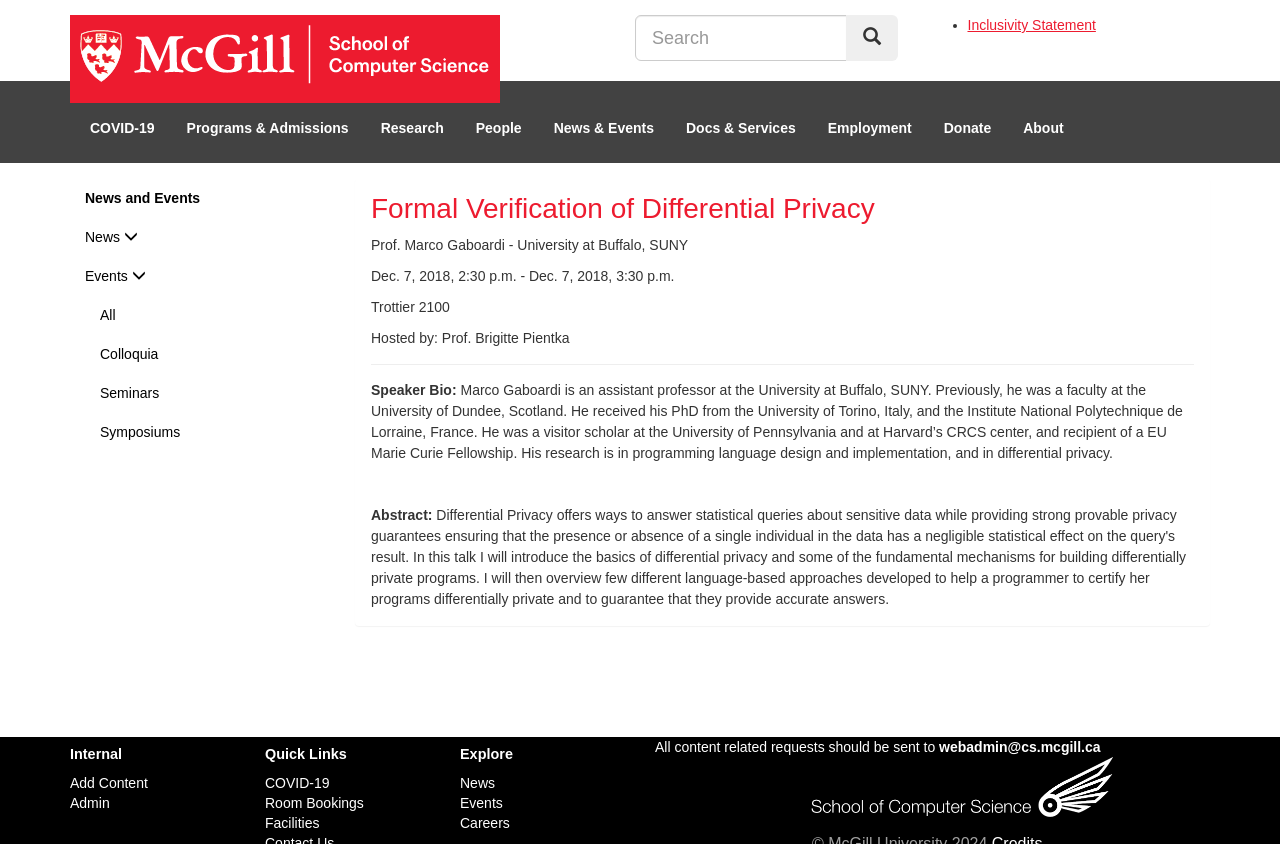Offer an extensive depiction of the webpage and its key elements.

The webpage is about the McGill School of Computer Science. At the top left, there is a McGill logo, an image with a width spanning about one-third of the page. Next to the logo, there is a horizontal menu with several buttons, including "COVID-19", "Programs & Admissions", "Research", "People", "News & Events", "Docs & Services", "Employment", and "About". Each of these buttons has a dropdown menu.

Below the menu, there is a search bar with a textbox and a search button. To the right of the search bar, there is a list marker and a link to the "Inclusivity Statement".

The main content of the page is divided into two sections. On the left, there are several links to news and events, including "News", "Events", "All", "Colloquia", "Seminars", and "Symposiums". Below these links, there are headings for "Internal", "Quick Links", and "Explore", each with their own set of links.

On the right, there is a section dedicated to a specific event, "Formal Verification of Differential Privacy", with details about the speaker, date, time, location, and abstract. The speaker's bio is also provided.

At the bottom of the page, there is a horizontal separator, followed by a note about content-related requests and a contact email. Finally, there is a small image at the bottom right corner of the page.